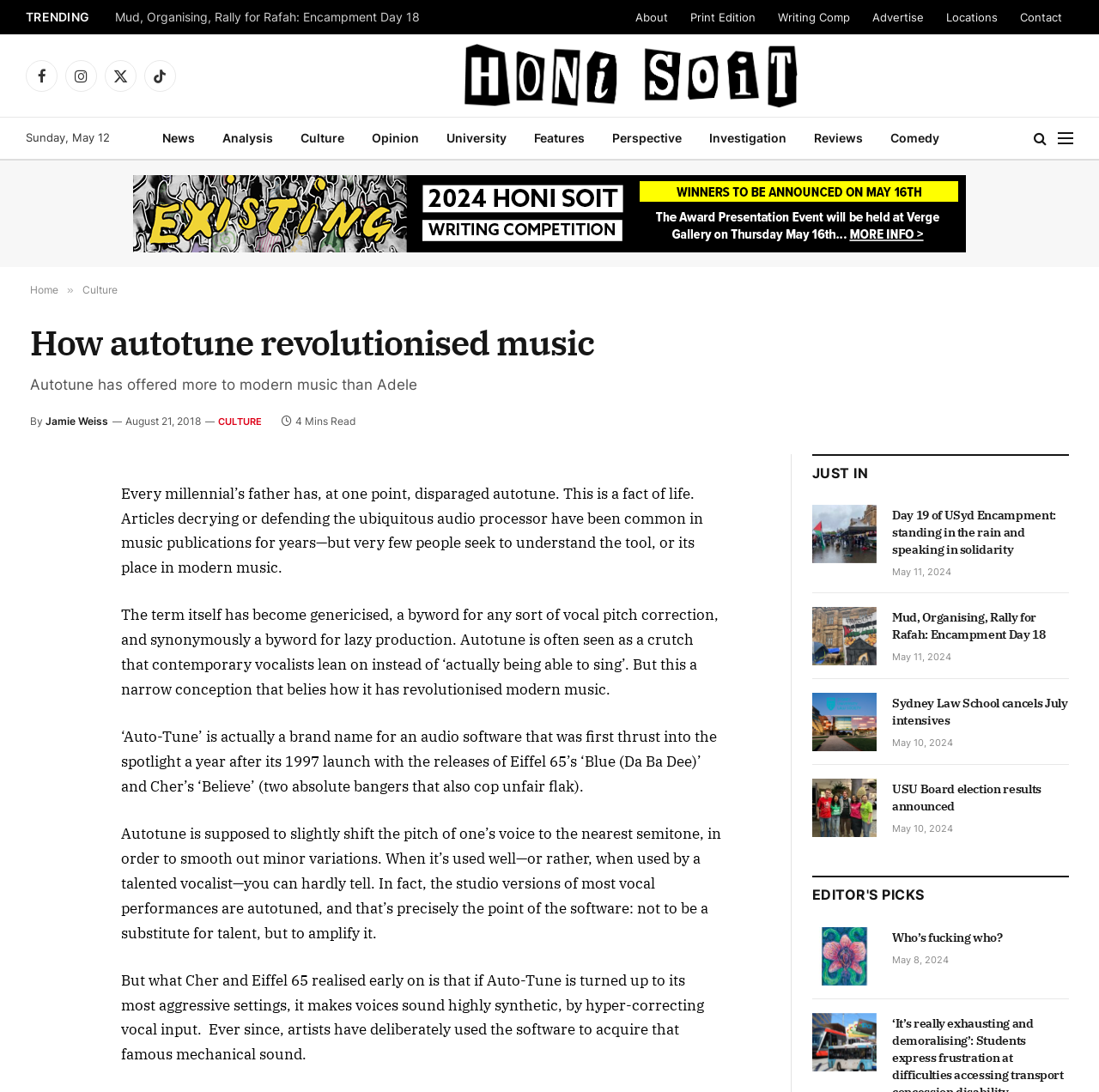Find the bounding box coordinates of the area that needs to be clicked in order to achieve the following instruction: "Click on the 'Culture' link". The coordinates should be specified as four float numbers between 0 and 1, i.e., [left, top, right, bottom].

[0.075, 0.259, 0.107, 0.271]